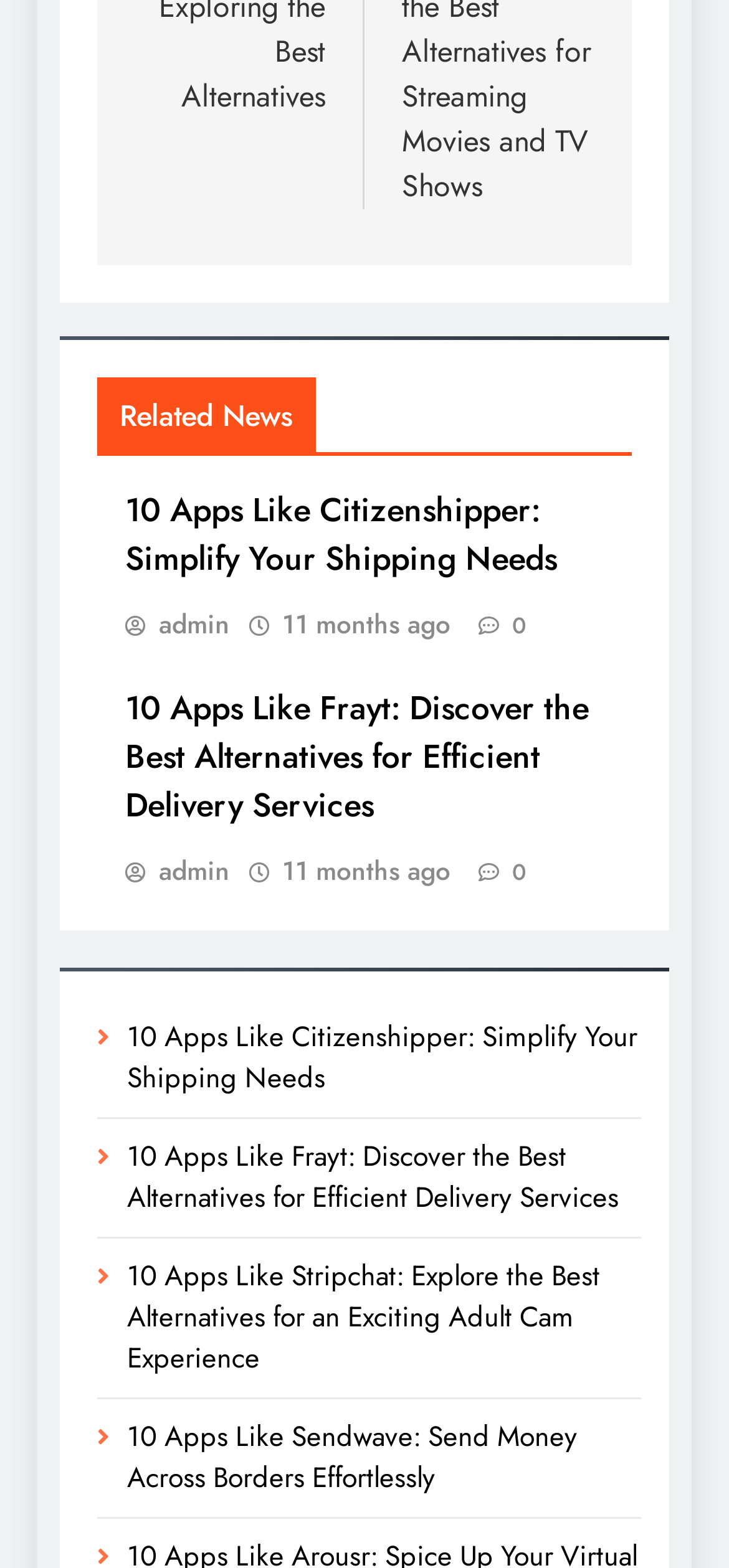Identify the bounding box coordinates of the HTML element based on this description: "admin".

[0.172, 0.543, 0.315, 0.567]